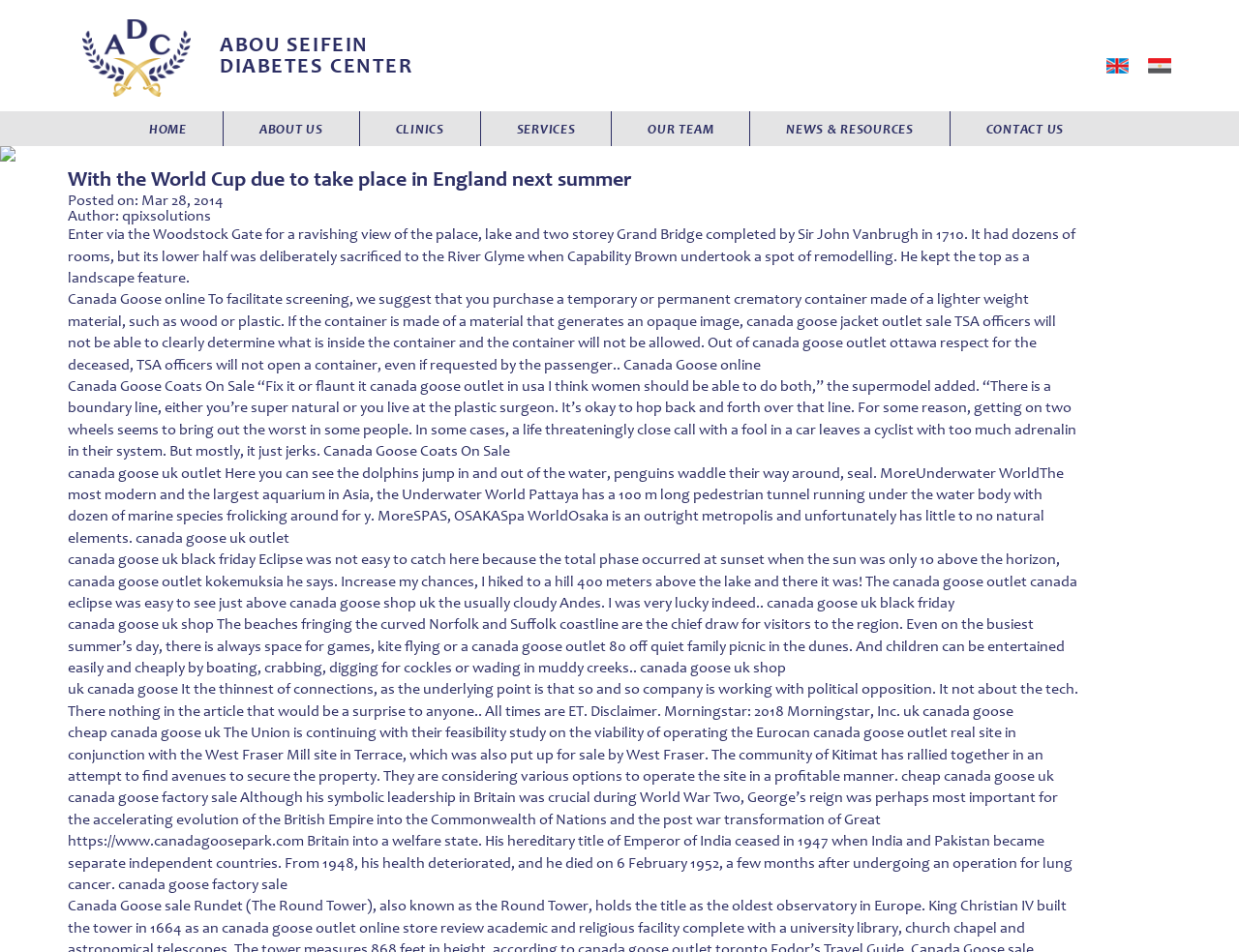Give a concise answer using one word or a phrase to the following question:
What is the last news item listed under 'NEWS & RESOURCES'?

References